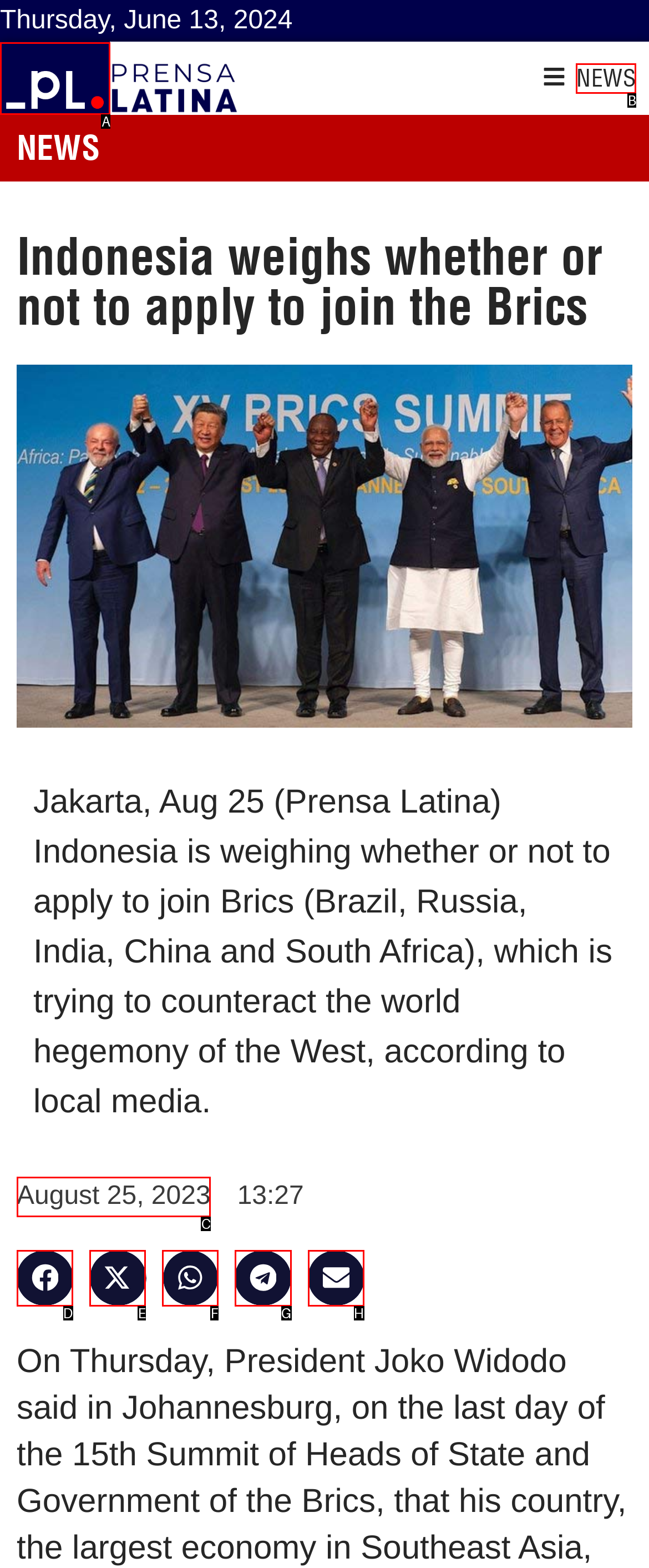Determine the HTML element to be clicked to complete the task: Click the official logo of News Agency Prensa Latina. Answer by giving the letter of the selected option.

A